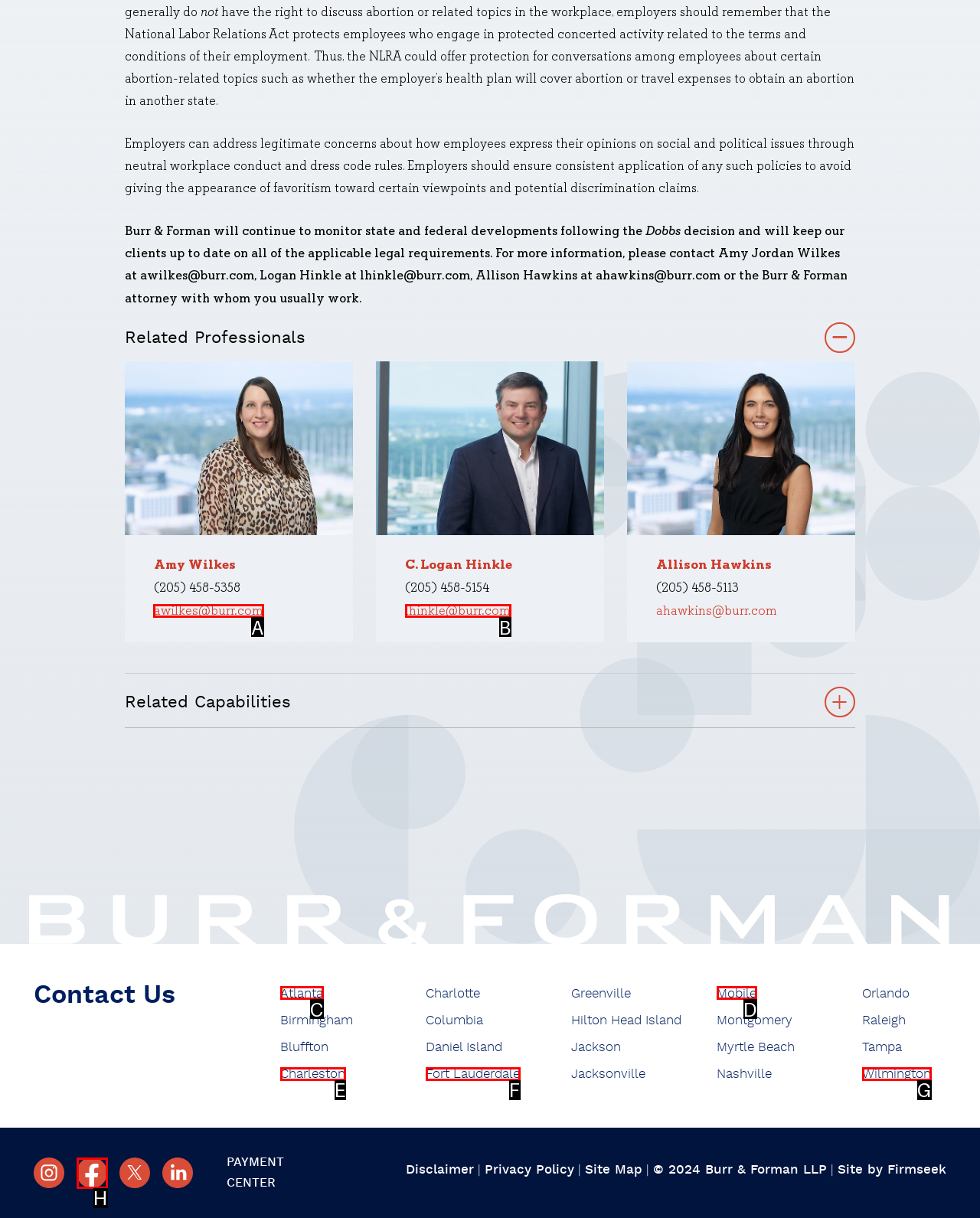Pick the right letter to click to achieve the task: Email Amy Wilkes
Answer with the letter of the correct option directly.

A